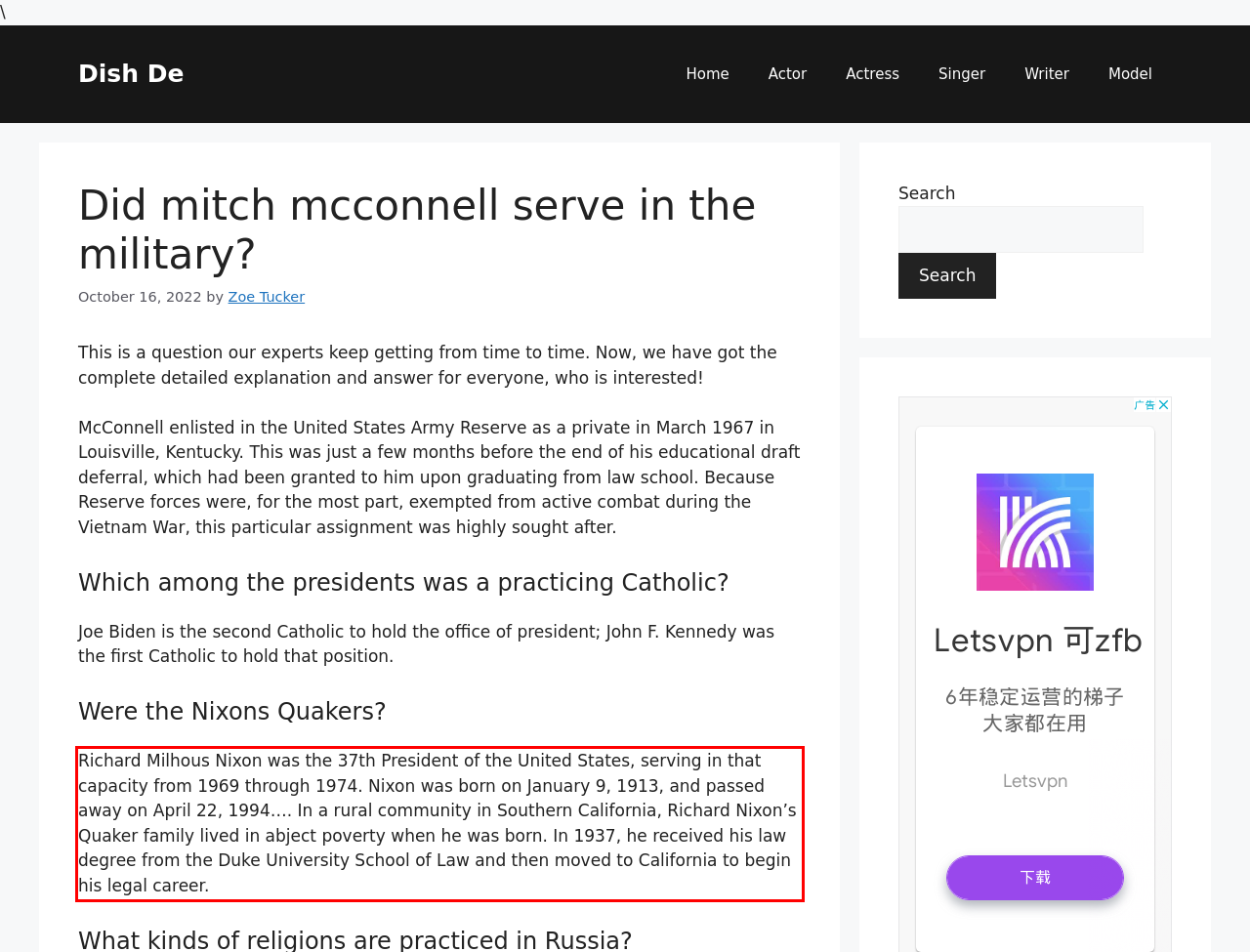Please extract the text content from the UI element enclosed by the red rectangle in the screenshot.

Richard Milhous Nixon was the 37th President of the United States, serving in that capacity from 1969 through 1974. Nixon was born on January 9, 1913, and passed away on April 22, 1994…. In a rural community in Southern California, Richard Nixon’s Quaker family lived in abject poverty when he was born. In 1937, he received his law degree from the Duke University School of Law and then moved to California to begin his legal career.